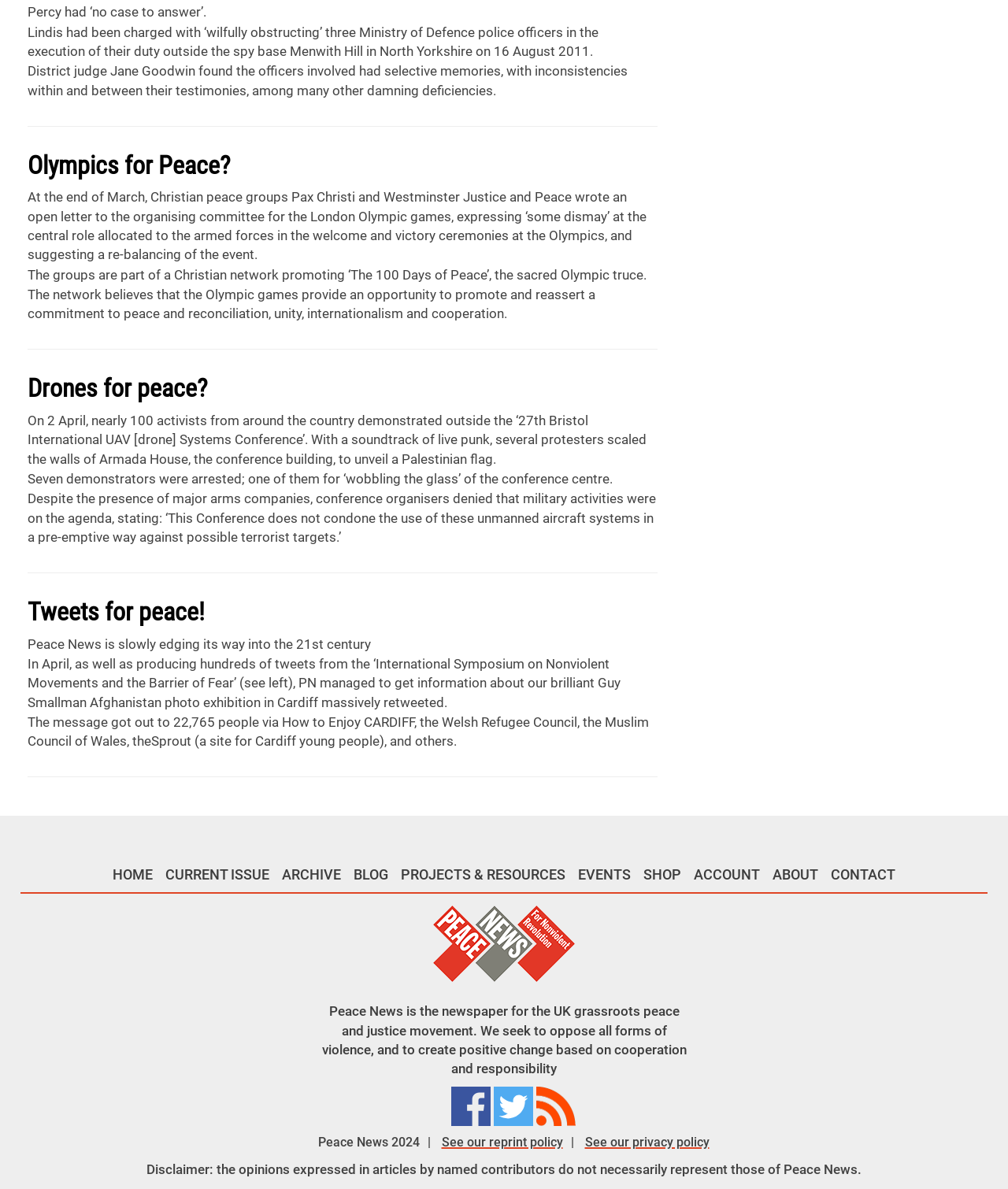Reply to the question below using a single word or brief phrase:
What is the topic of the first article?

Olympics for Peace